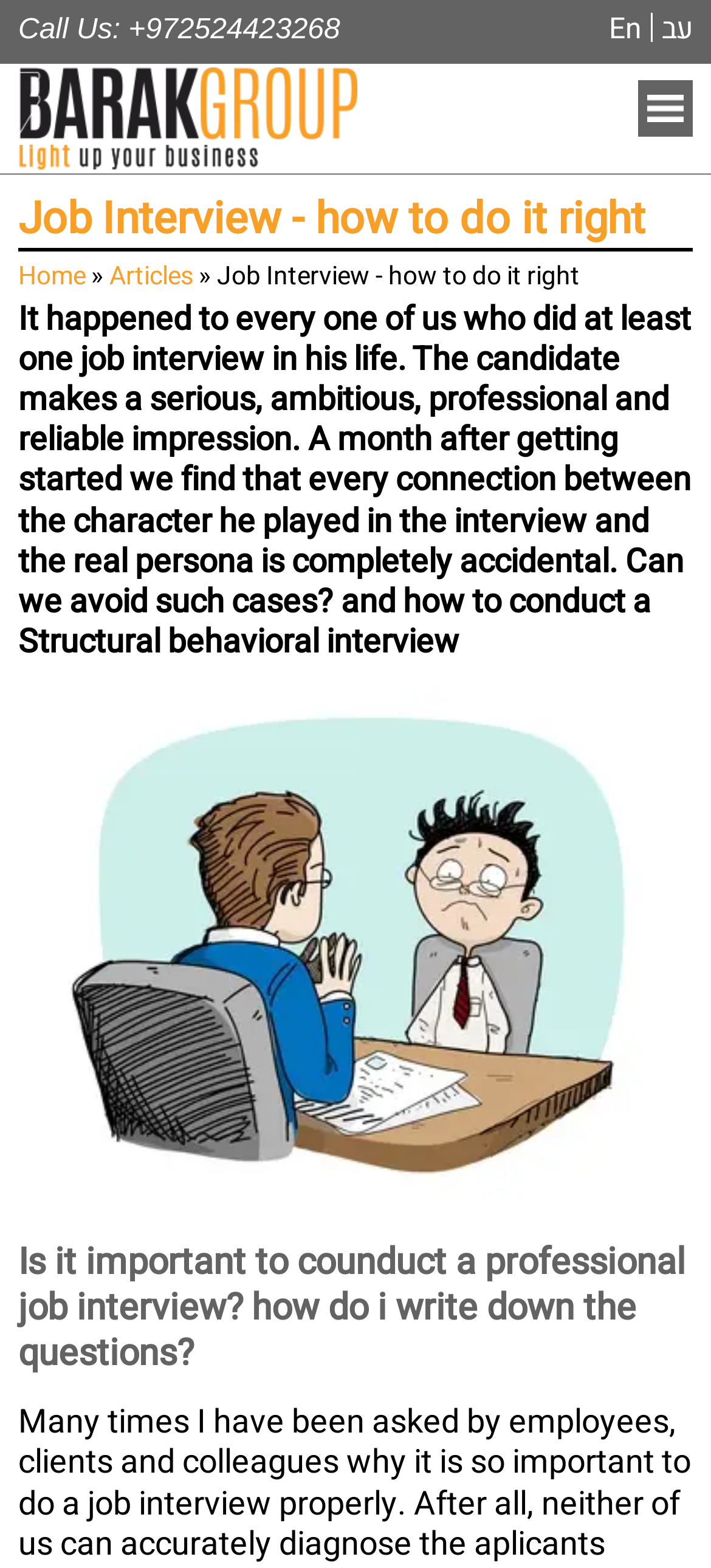Provide the bounding box coordinates of the UI element that matches the description: "Articles".

[0.154, 0.163, 0.272, 0.188]